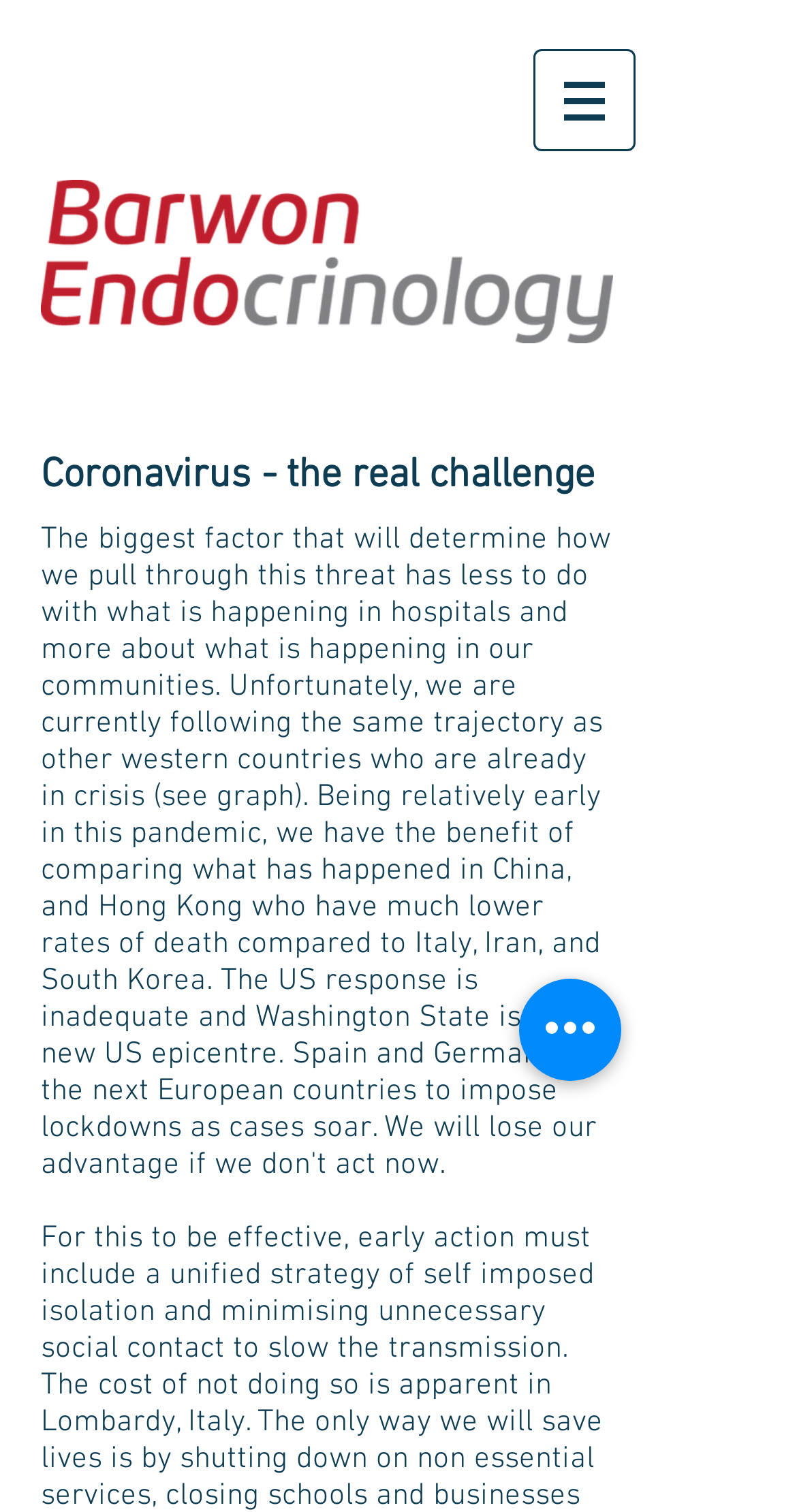Describe the entire webpage, focusing on both content and design.

The webpage is about Coronavirus, specifically related to Barwon Endocrinology. At the top right corner, there is a navigation menu labeled "Site" with a button that has a popup menu. This button is accompanied by a small image. 

On the top left side, there is the Barwon Endocrinology logo, which is also a link to "Geelong Endocrinologist". This logo is an image with a text "Geelong Endocrinologist". 

Below the logo, there is a heading that reads "Coronavirus - the real challenge". 

At the bottom right corner, there is a button labeled "Quick actions".